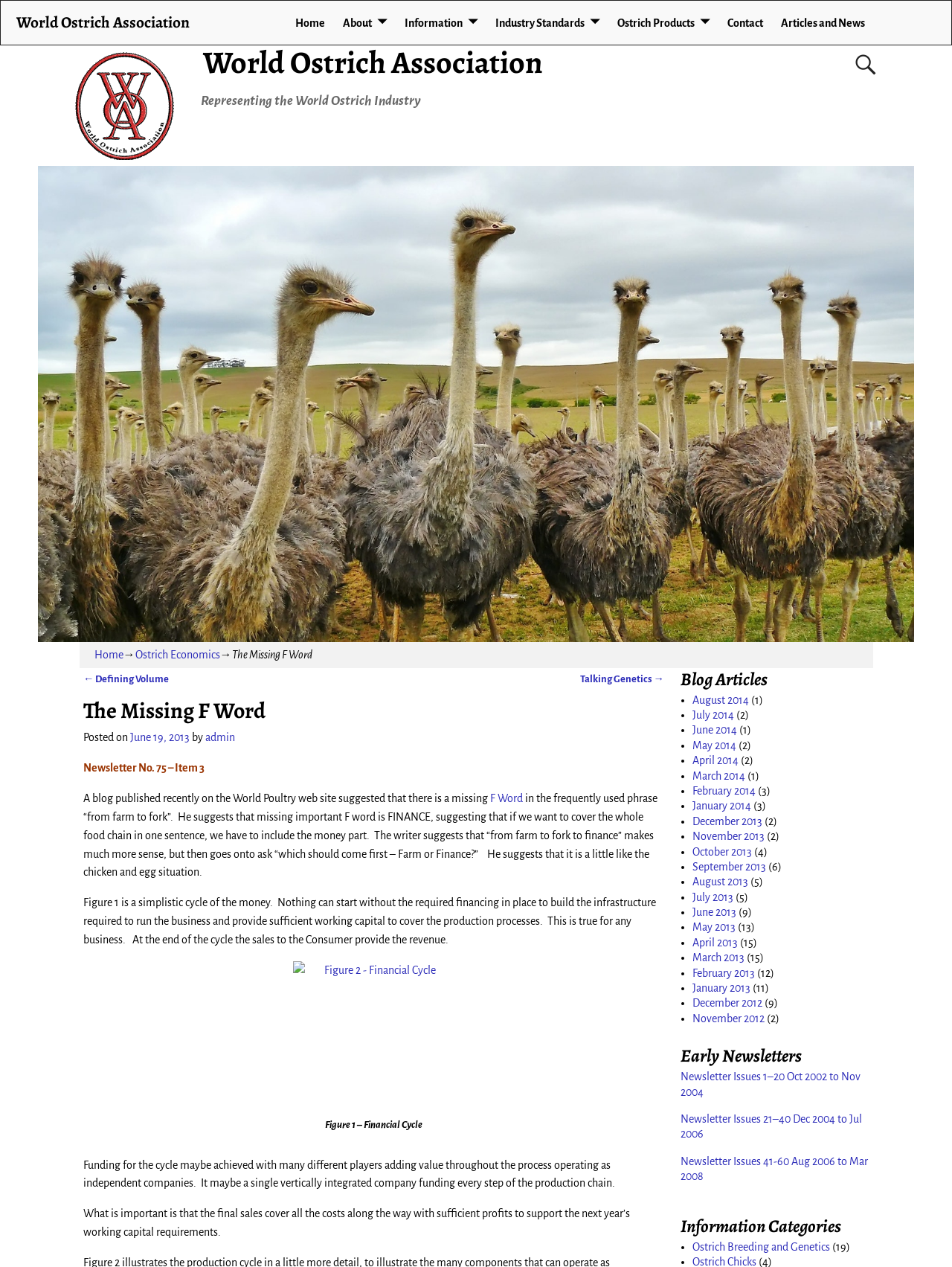What is the author of the blog post?
Kindly offer a comprehensive and detailed response to the question.

The author of the blog post can be found in the text 'by admin' which is located below the title of the blog post.